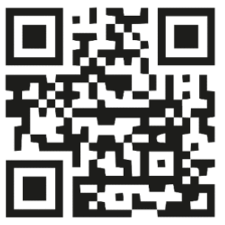What is the QR code associated with?
Refer to the screenshot and answer in one word or phrase.

My Glass Windscreen Replacement